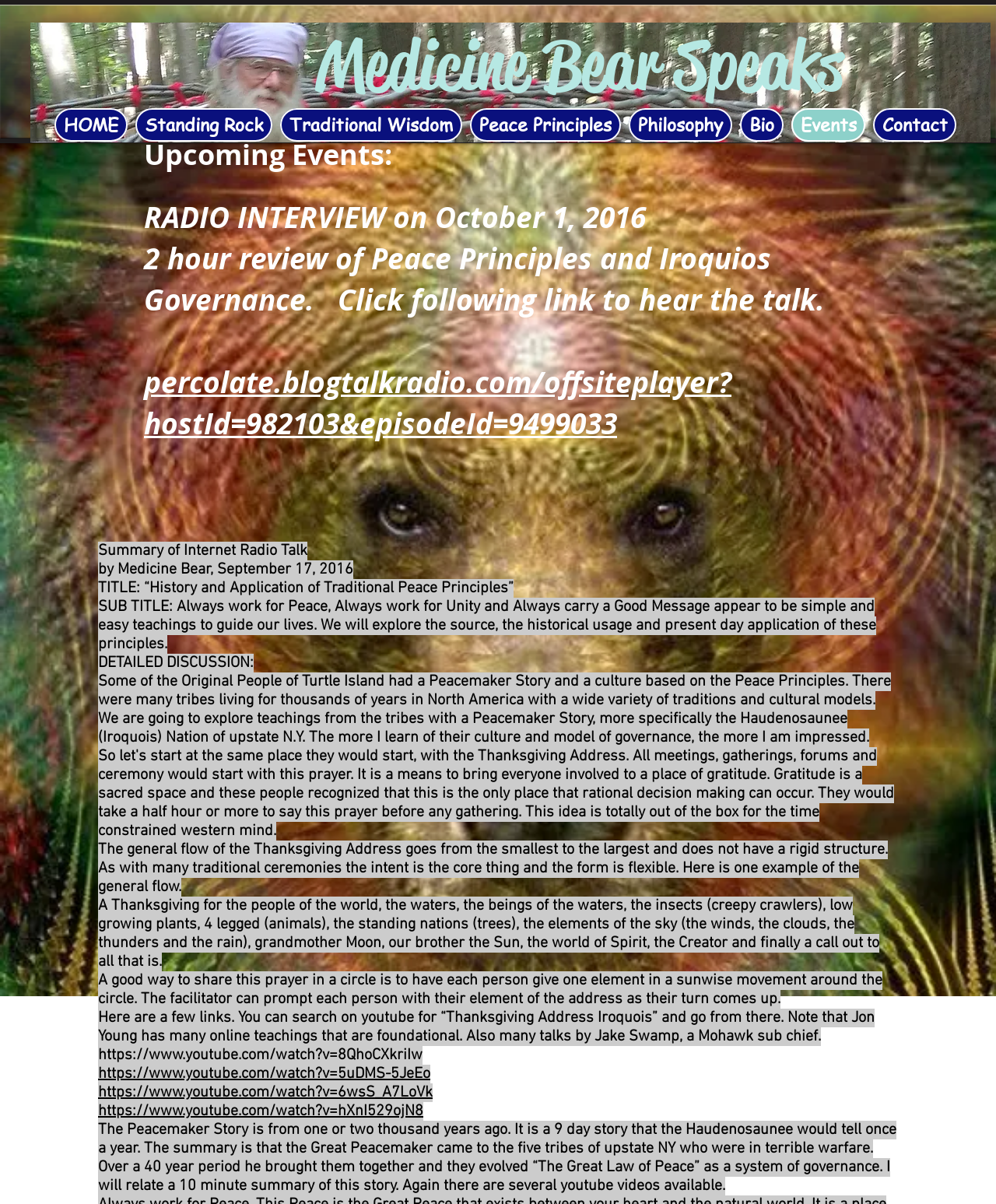Identify the bounding box coordinates of the area that should be clicked in order to complete the given instruction: "Click on the HOME link". The bounding box coordinates should be four float numbers between 0 and 1, i.e., [left, top, right, bottom].

[0.055, 0.09, 0.128, 0.118]